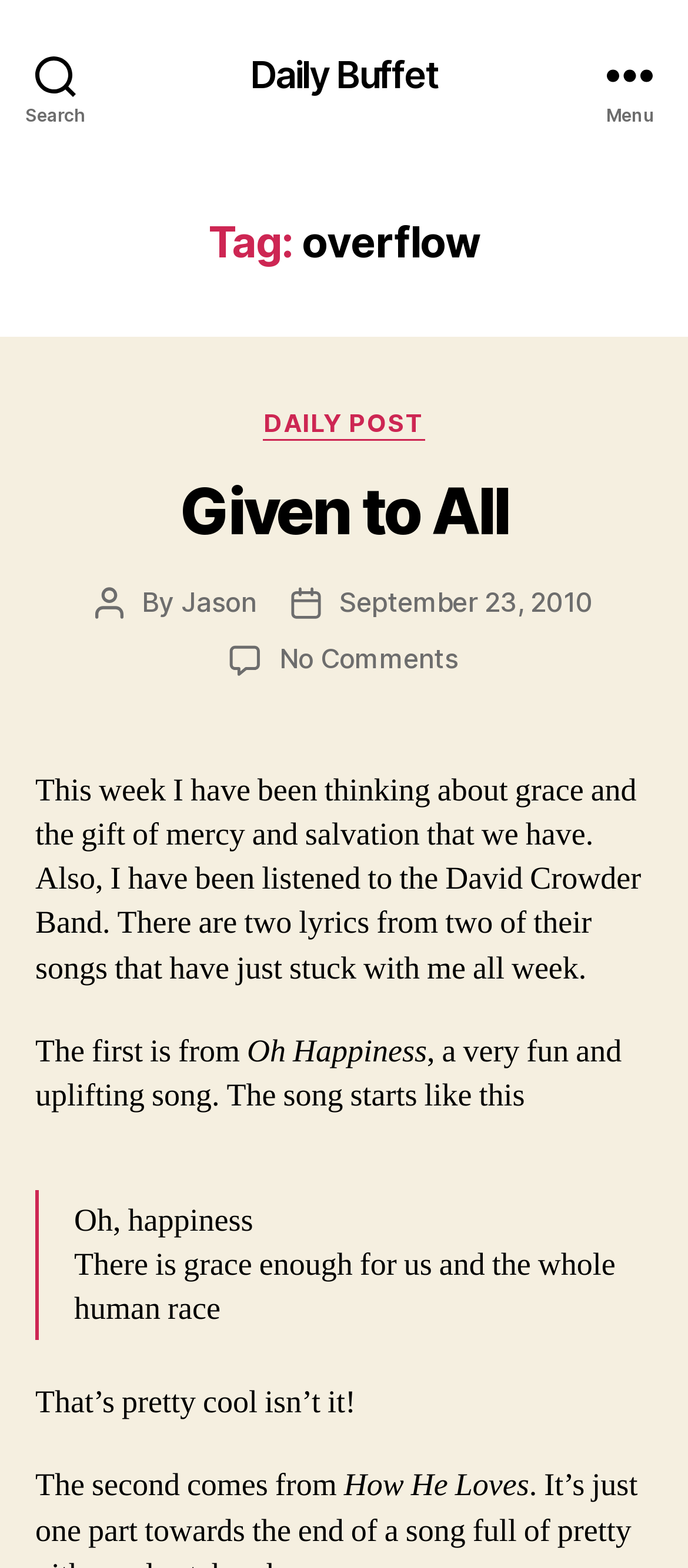What is the date of the post?
Using the information from the image, give a concise answer in one word or a short phrase.

September 23, 2010